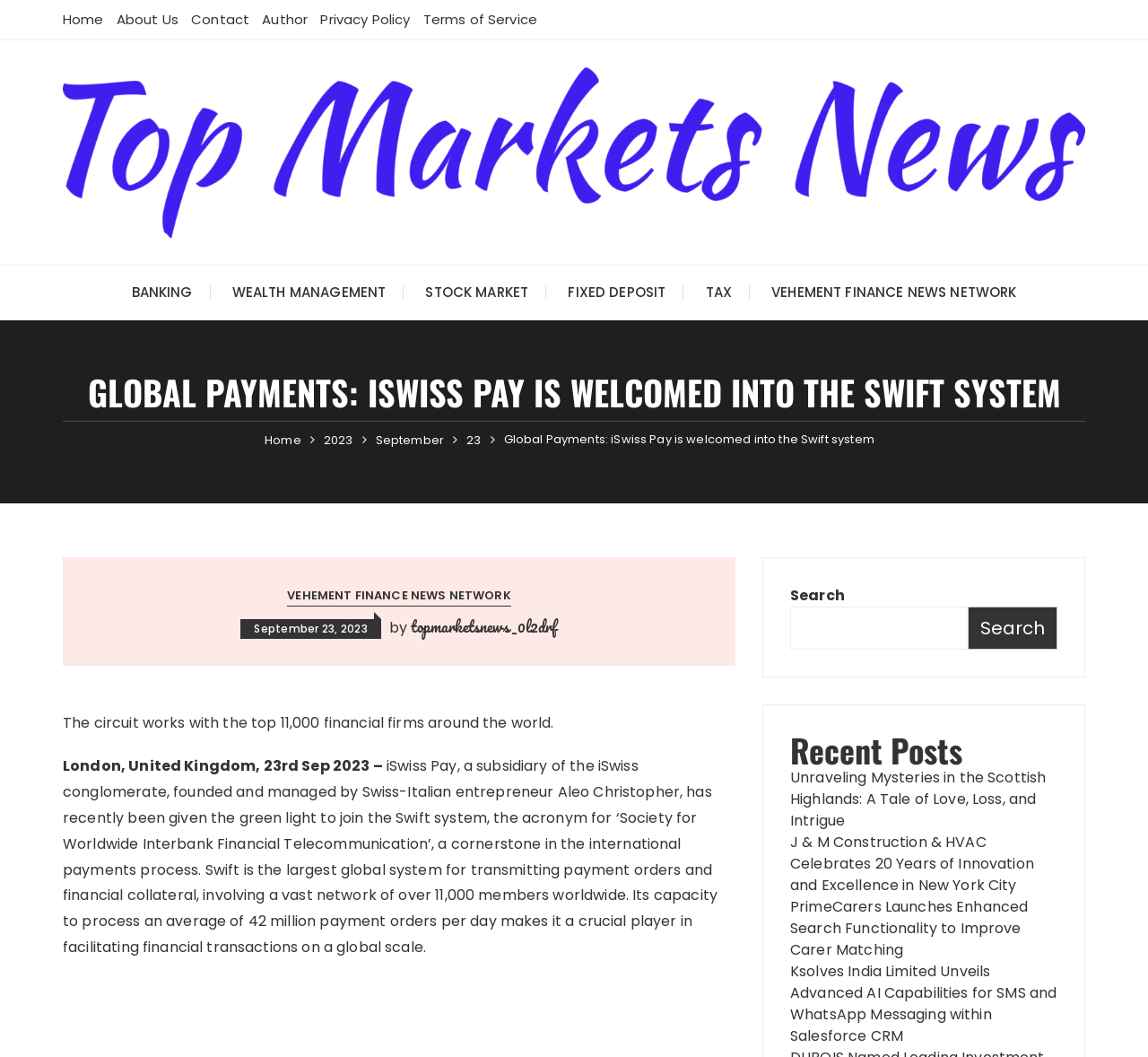Determine and generate the text content of the webpage's headline.

GLOBAL PAYMENTS: ISWISS PAY IS WELCOMED INTO THE SWIFT SYSTEM